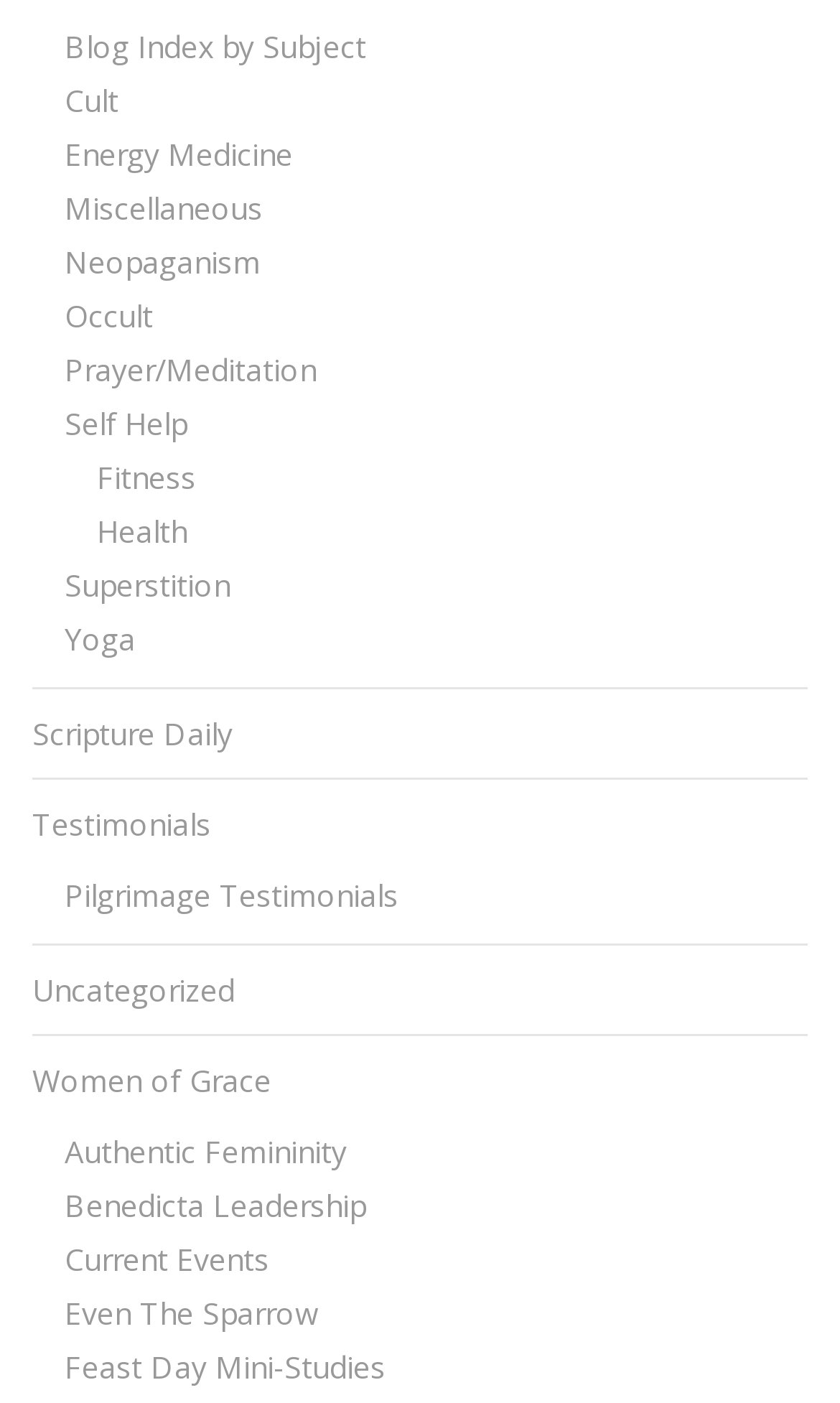What is the last link on the webpage?
Refer to the image and answer the question using a single word or phrase.

Feast Day Mini-Studies